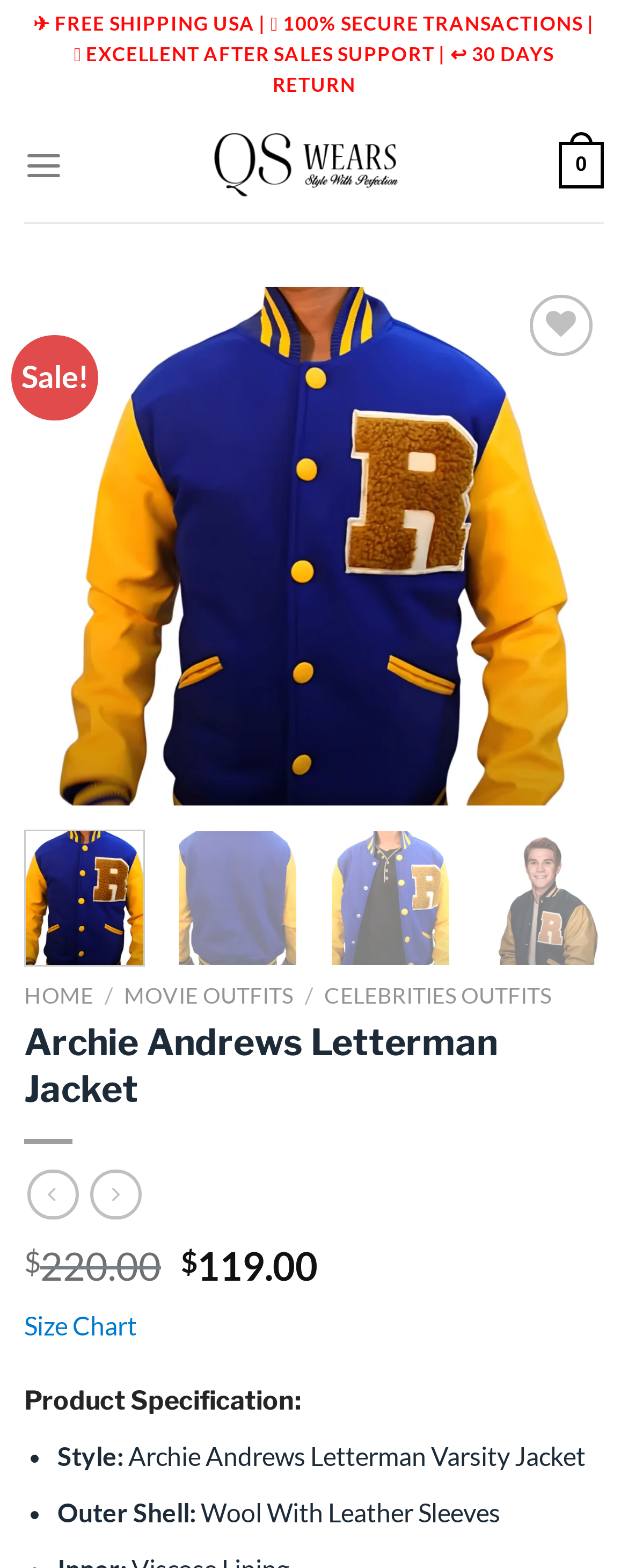Please locate the bounding box coordinates of the region I need to click to follow this instruction: "Click on the 'Menu' link".

[0.038, 0.08, 0.101, 0.131]